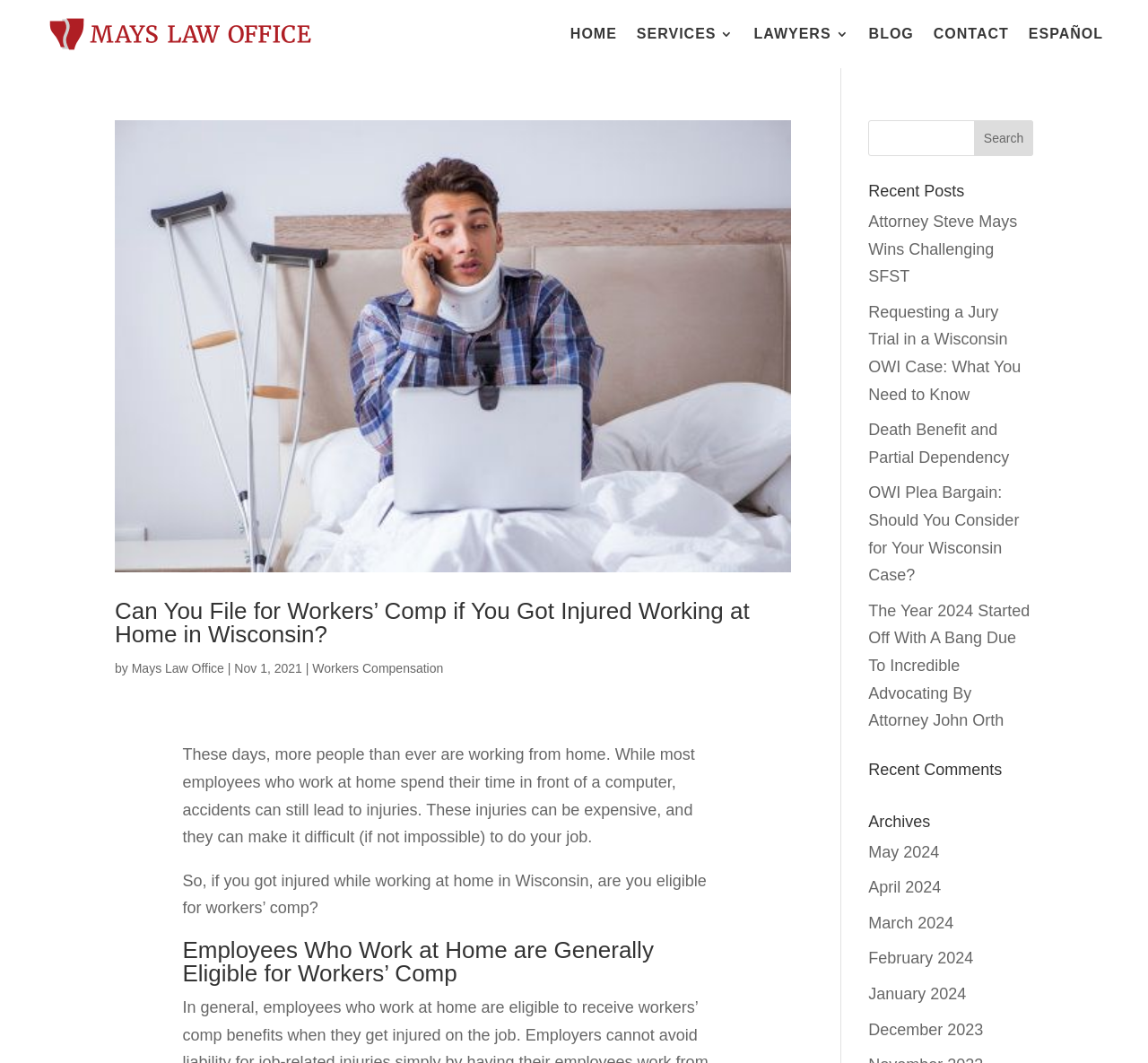What is the title of the first article on the webpage?
Using the visual information, respond with a single word or phrase.

Can You File for Workers’ Comp if You Got Injured Working at Home in Wisconsin?